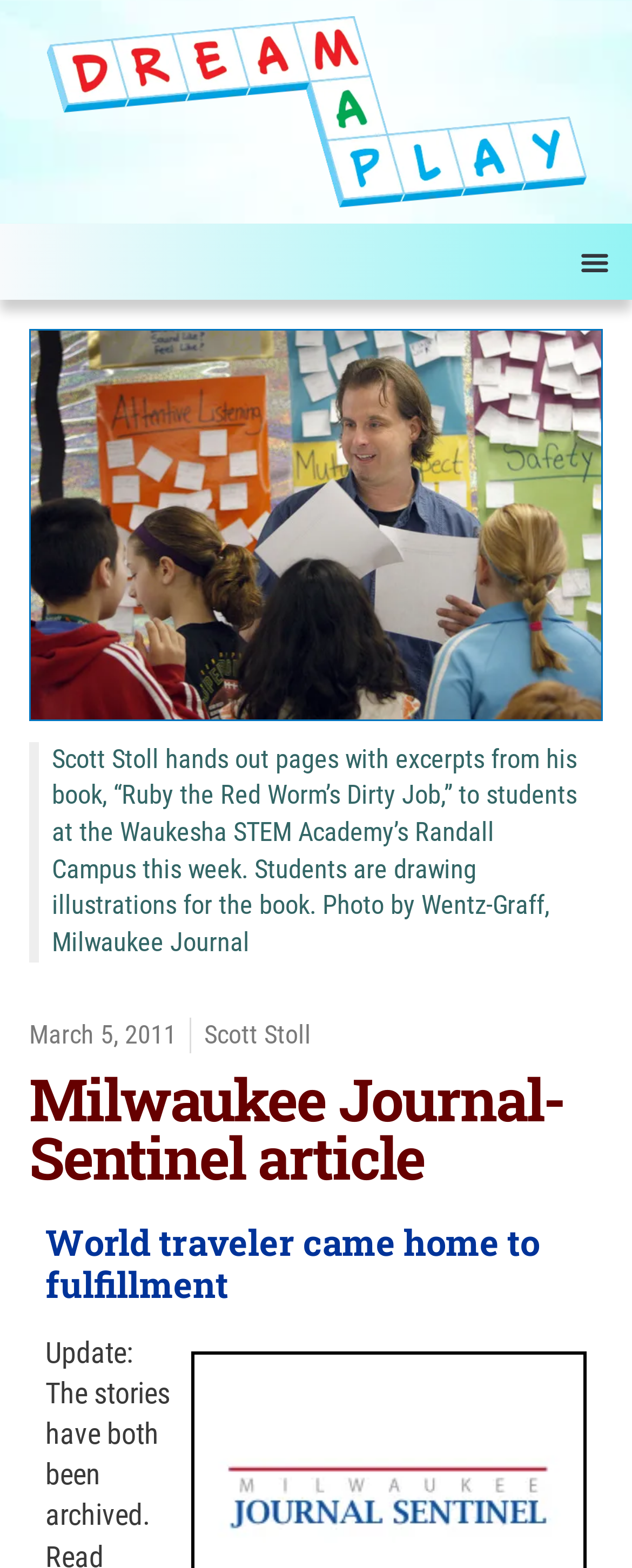Who is handing out pages with excerpts from a book?
Provide a one-word or short-phrase answer based on the image.

Scott Stoll